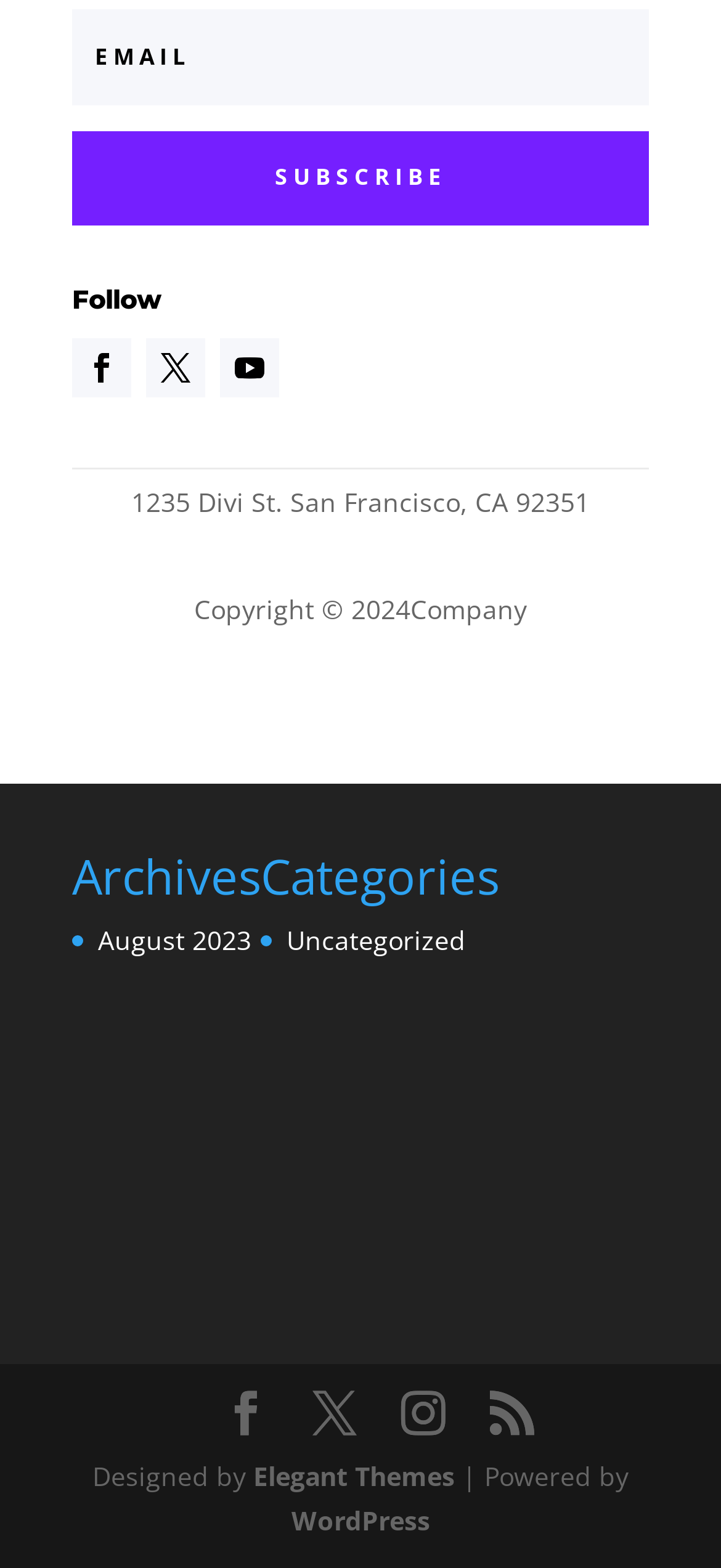What is the latest archive?
Provide a fully detailed and comprehensive answer to the question.

I found the latest archive by looking at the link element located at [0.136, 0.588, 0.349, 0.611] which contains the text 'August 2023'.